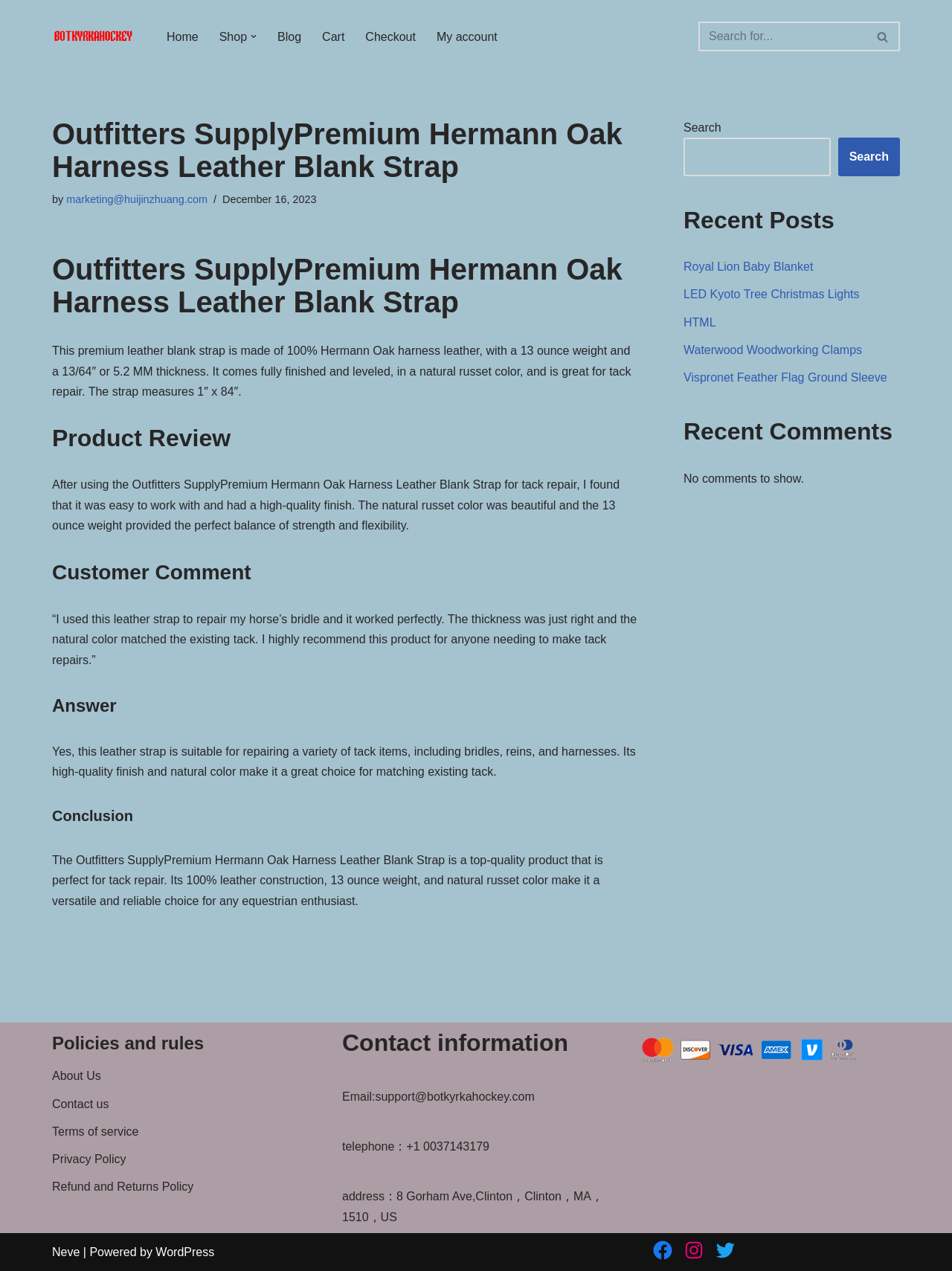Answer the question briefly using a single word or phrase: 
What is the weight of the leather blank strap?

13 ounce